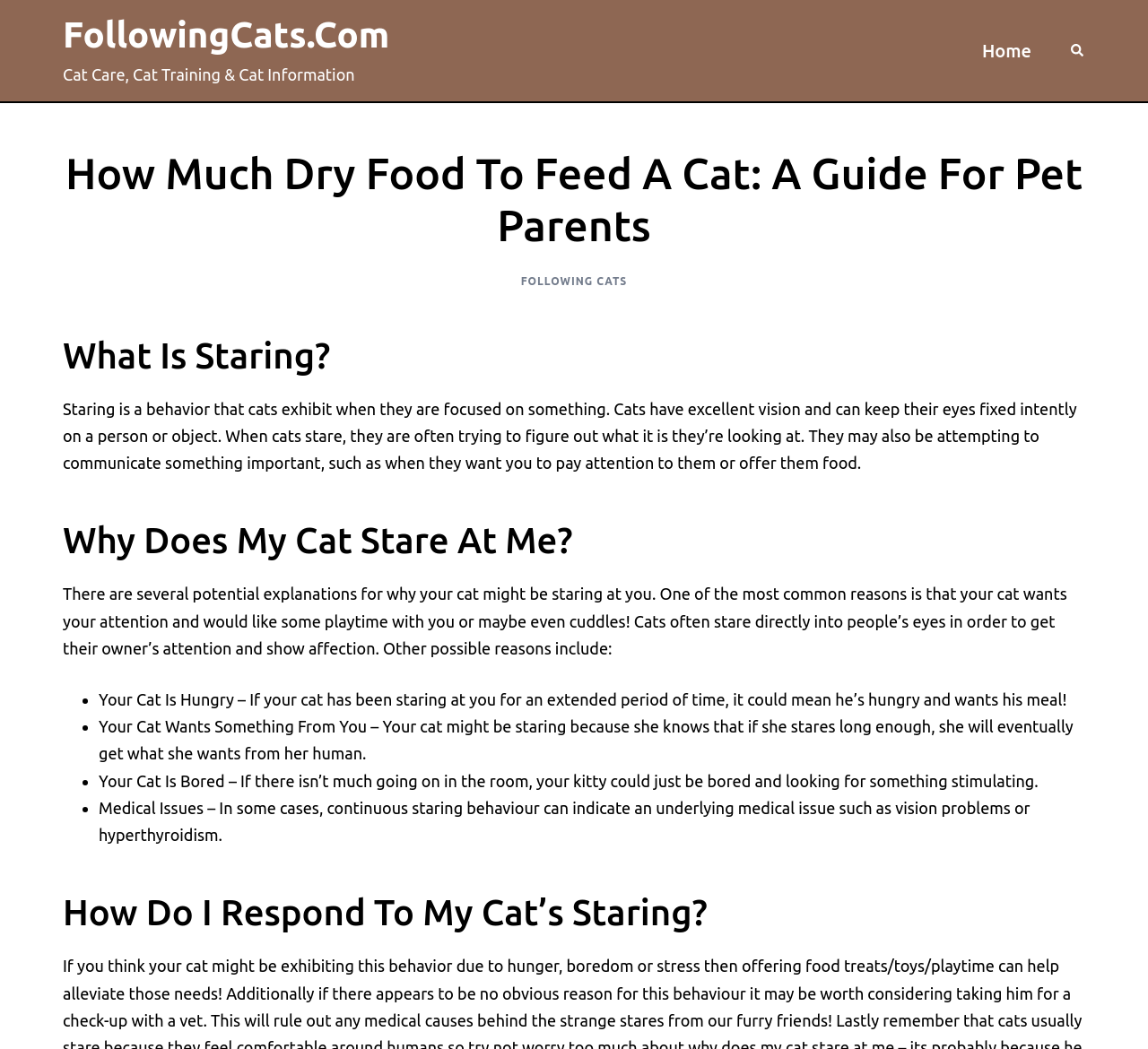Why might a cat stare at its owner?
Answer the question with a detailed explanation, including all necessary information.

The webpage suggests that a cat might stare at its owner to get attention, initiate play, or communicate a need, such as hunger or affection.